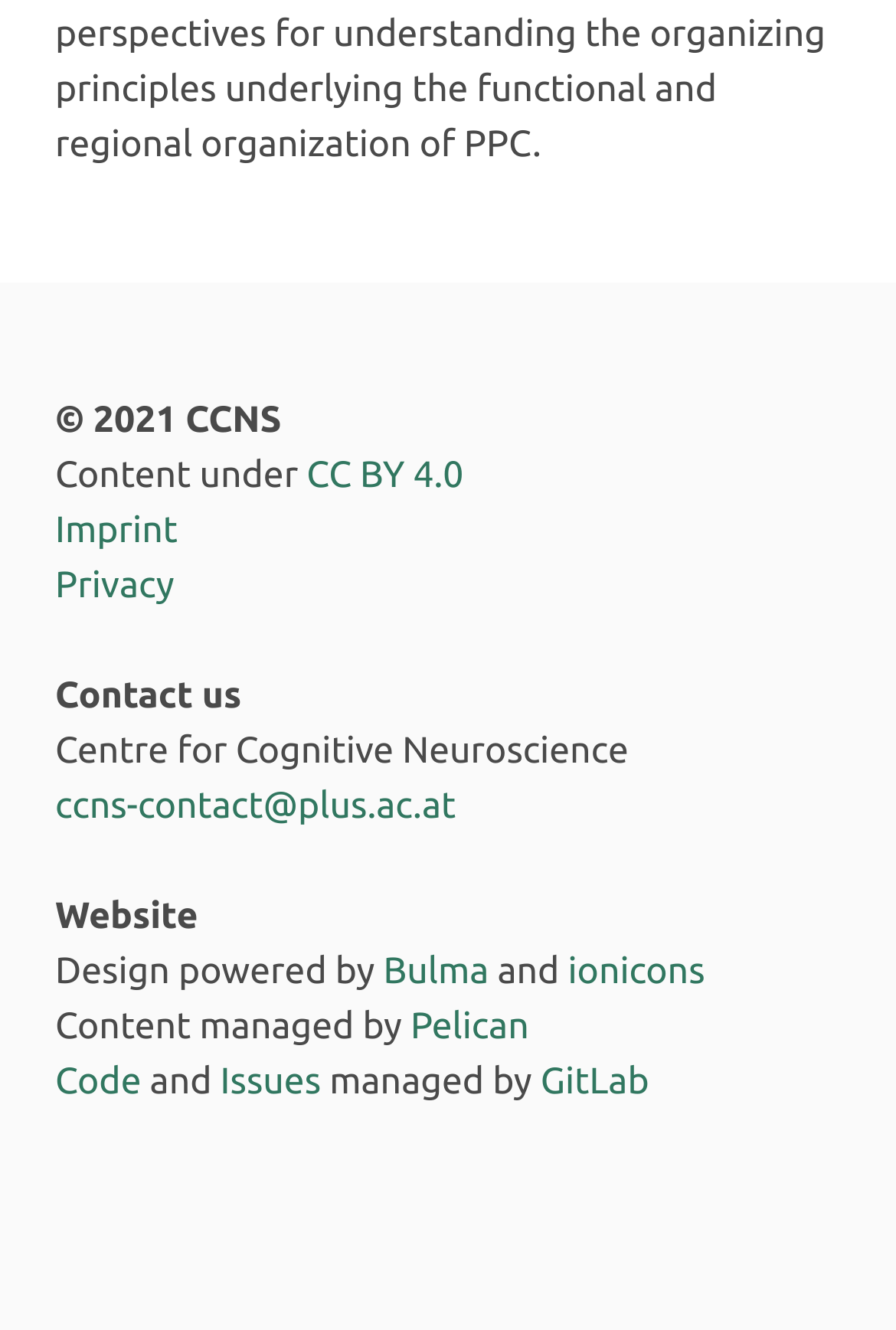Find the bounding box coordinates of the element to click in order to complete this instruction: "visit CC BY 4.0 page". The bounding box coordinates must be four float numbers between 0 and 1, denoted as [left, top, right, bottom].

[0.342, 0.343, 0.517, 0.374]